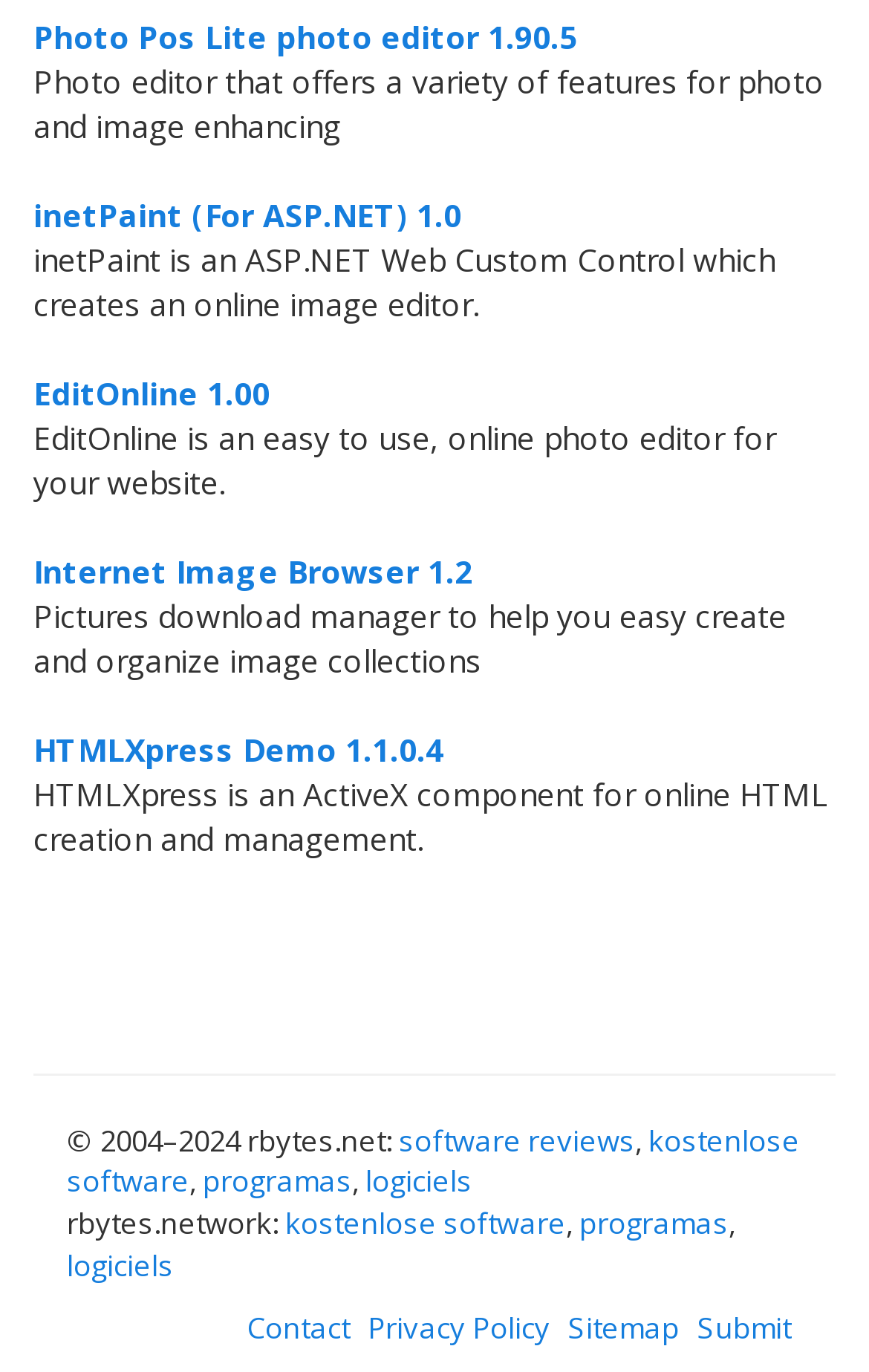How many software products are listed?
Based on the screenshot, provide a one-word or short-phrase response.

5